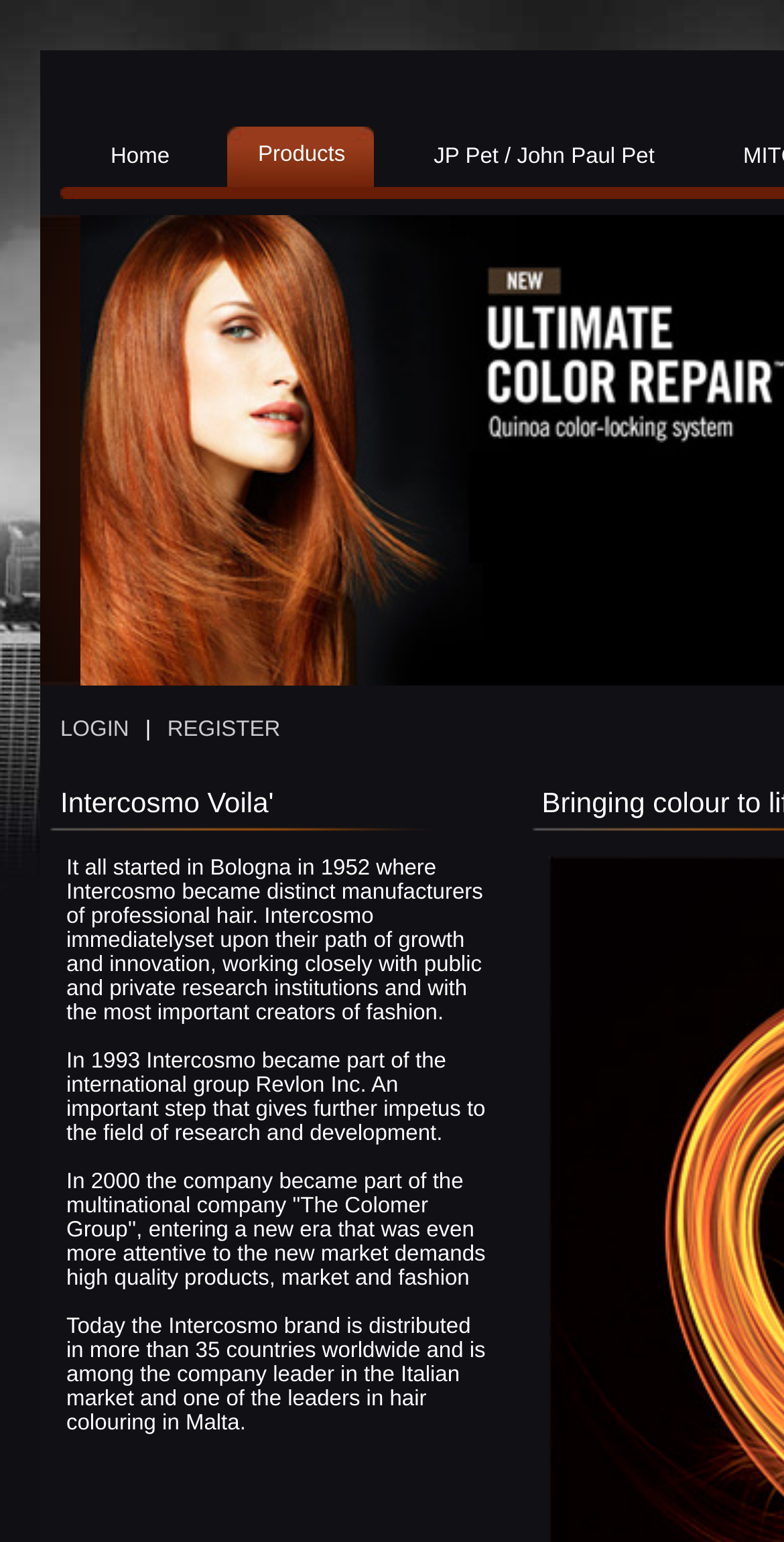Offer a detailed account of what is visible on the webpage.

The webpage is about Intercosmo Voila, a haircare product brand. At the top, there is a navigation menu with five tabs: "Home", "Products", "JP Pet / John Paul Pet", and two separator tabs. Each tab has an accompanying image. 

Below the navigation menu, there is a logo on the left side, and a "LOGIN | REGISTER" button on the right side. 

The main content of the webpage is about the history of Intercosmo Voila. The text describes how the company started in Bologna in 1952, its growth and innovation, and its changes in ownership over the years. The text also mentions that the brand is now distributed in more than 35 countries worldwide and is a leader in the Italian market and hair coloring in Malta. 

There are no images directly related to the product or its features, but there are several small images scattered throughout the page, likely used as separators or decorations.